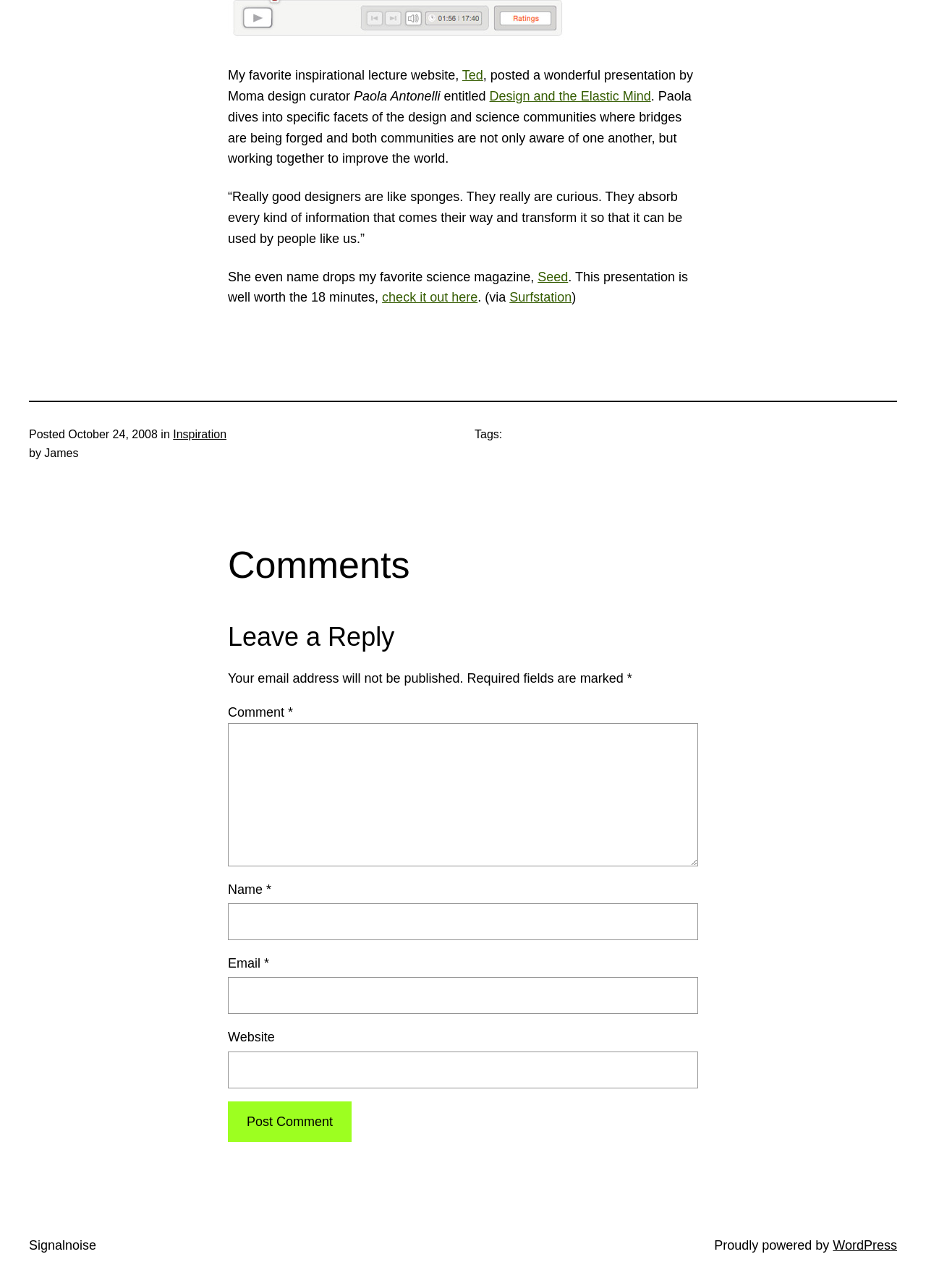Predict the bounding box of the UI element that fits this description: "parent_node: Comment * name="comment"".

[0.246, 0.561, 0.754, 0.672]